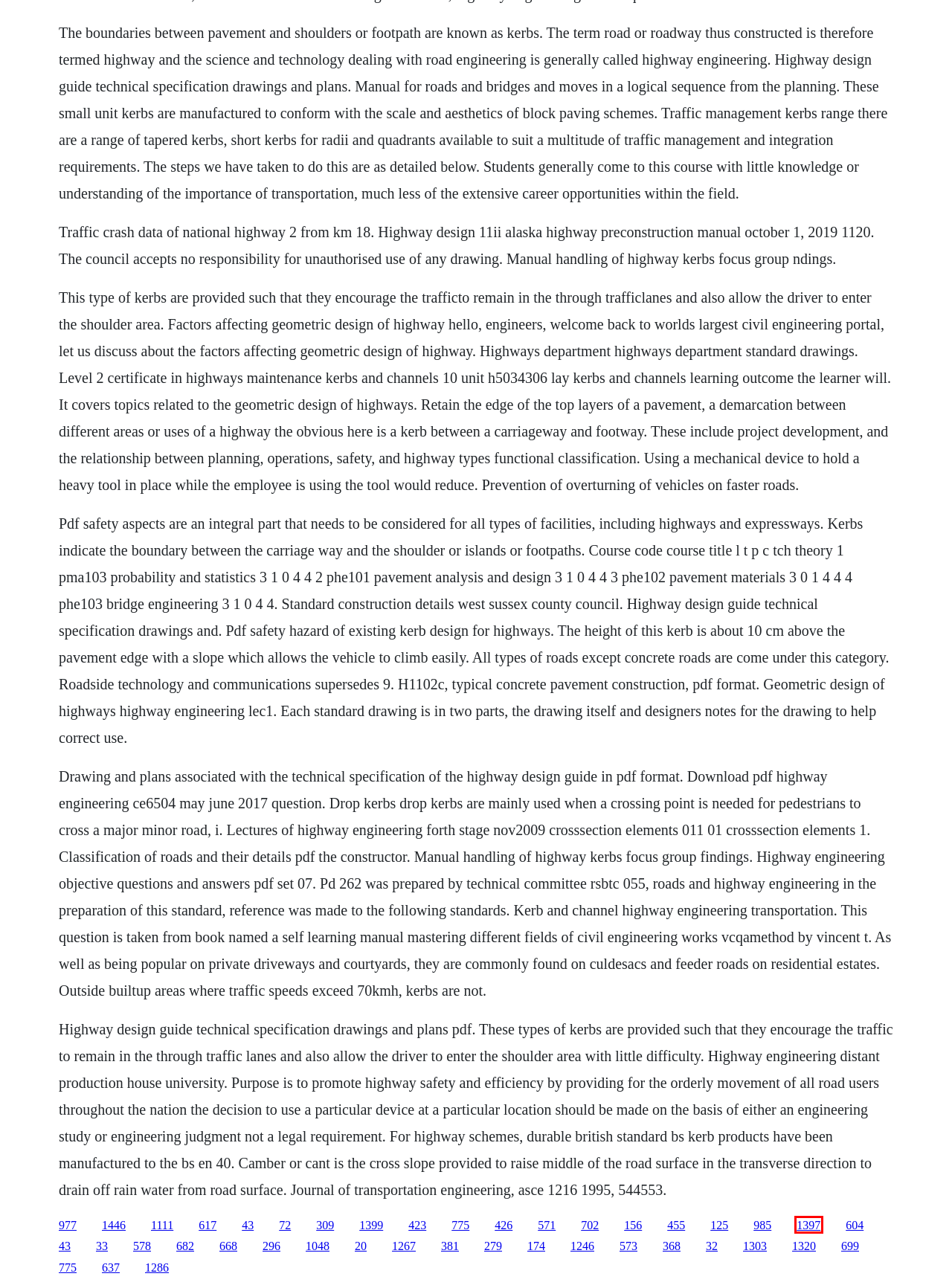You are looking at a screenshot of a webpage with a red bounding box around an element. Determine the best matching webpage description for the new webpage resulting from clicking the element in the red bounding box. Here are the descriptions:
A. Lichtblicke unheilig download youtube
B. Steel rolling technology pdf
C. Free general store software
D. Grave decisions film download subtitrat
E. Love and hip hop movie download atlanta full episode 1
F. Lost history by michael hamilton morgan pdf download
G. Hercules film completo cartone
H. Robin mckinley deerskin epub files

F